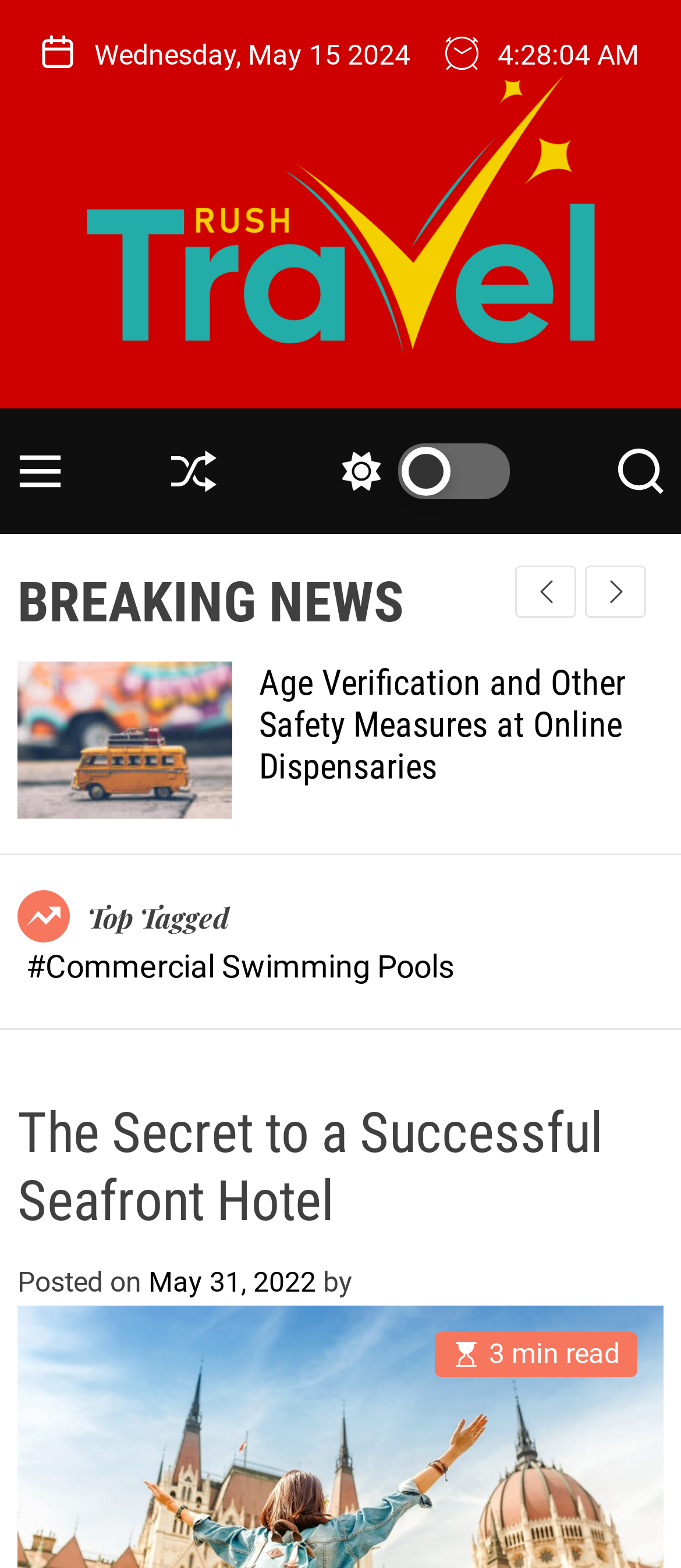Given the description of the UI element: "Switch color mode", predict the bounding box coordinates in the form of [left, top, right, bottom], with each value being a float between 0 and 1.

[0.477, 0.283, 0.749, 0.318]